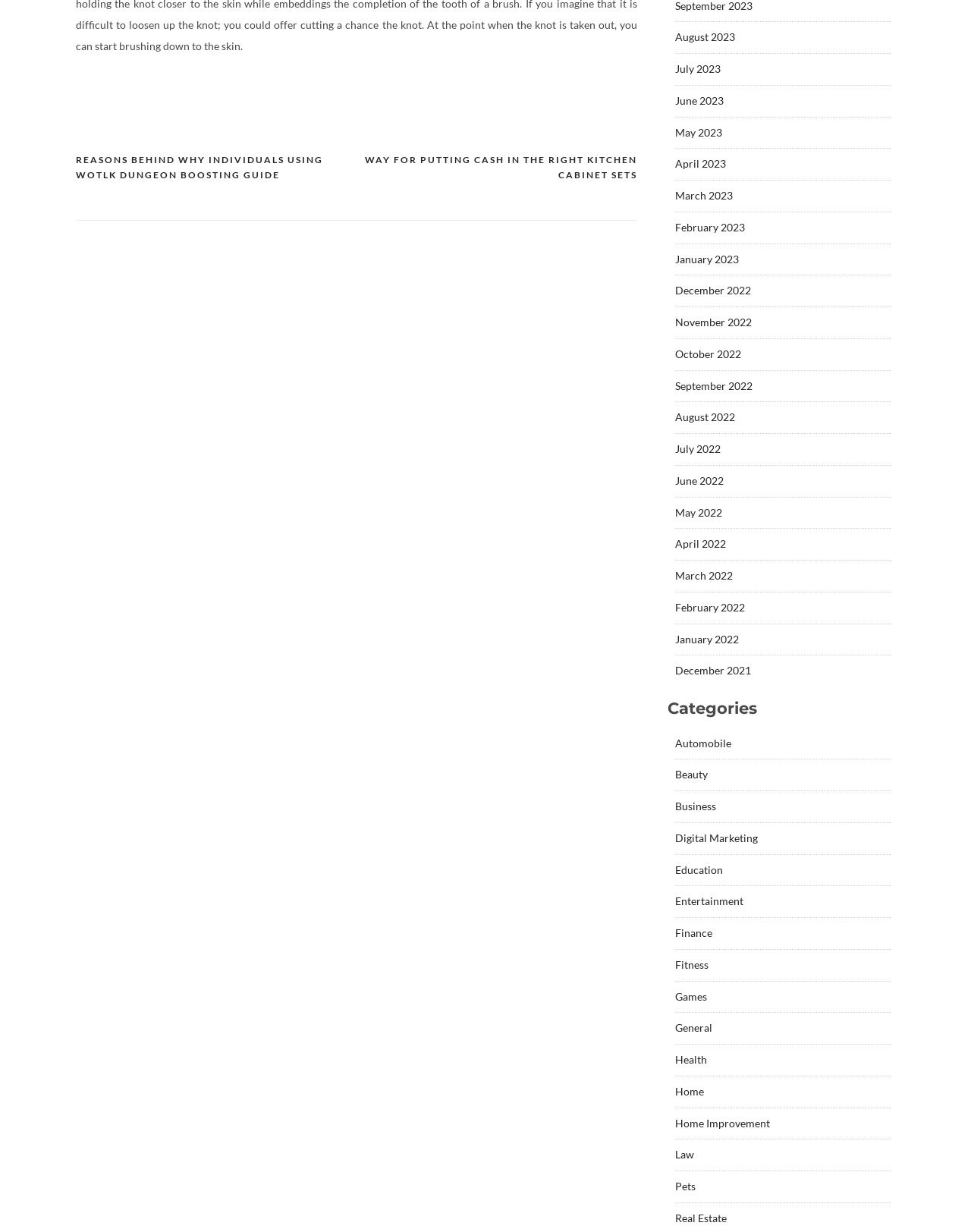What is the time period covered by the links on the right side of the webpage?
Based on the image, provide a one-word or brief-phrase response.

2021-2023